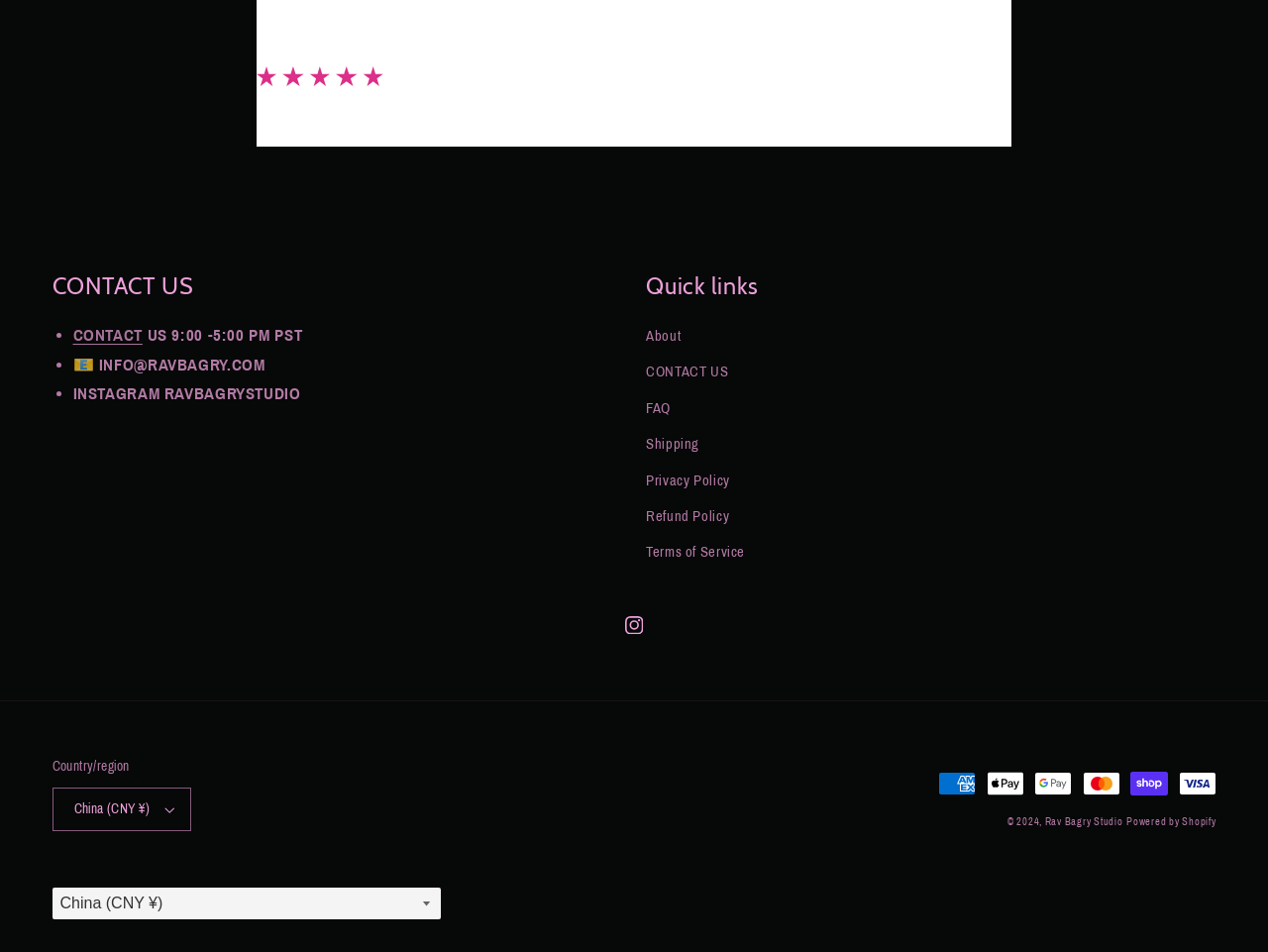Predict the bounding box of the UI element that fits this description: "China (CNY ¥)".

[0.041, 0.827, 0.151, 0.873]